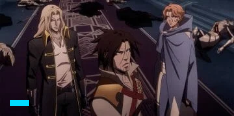Explain the image in a detailed way.

The image features three characters from the animated series "Castlevania," set against a dark and dramatic backdrop. Each character bears distinct expressions, reflecting a blend of intensity and determination. The central character, with a stern gaze, stands prominently, flanked by two others whose attire suggests nobility and a rich narrative background. The scene conveys a sense of tension and impending action, characteristic of the show's themes of conflict and supernatural elements. "Castlevania Nocturne," the latest installment in the franchise, is highlighted, emphasizing its continuation of the beloved story and the complex relationships between the characters in a world filled with darkness and intrigue.